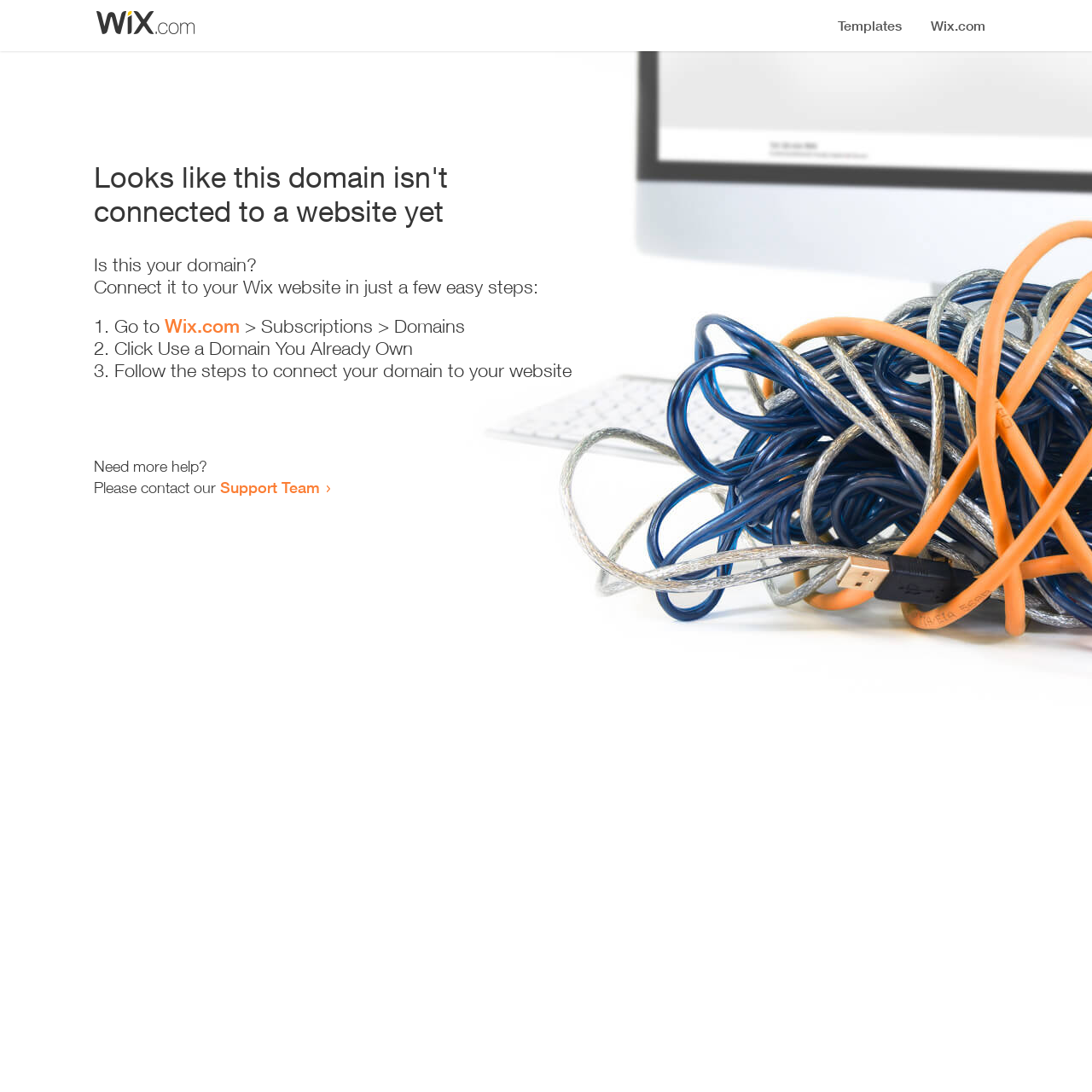What is the status of the domain? Look at the image and give a one-word or short phrase answer.

Not connected